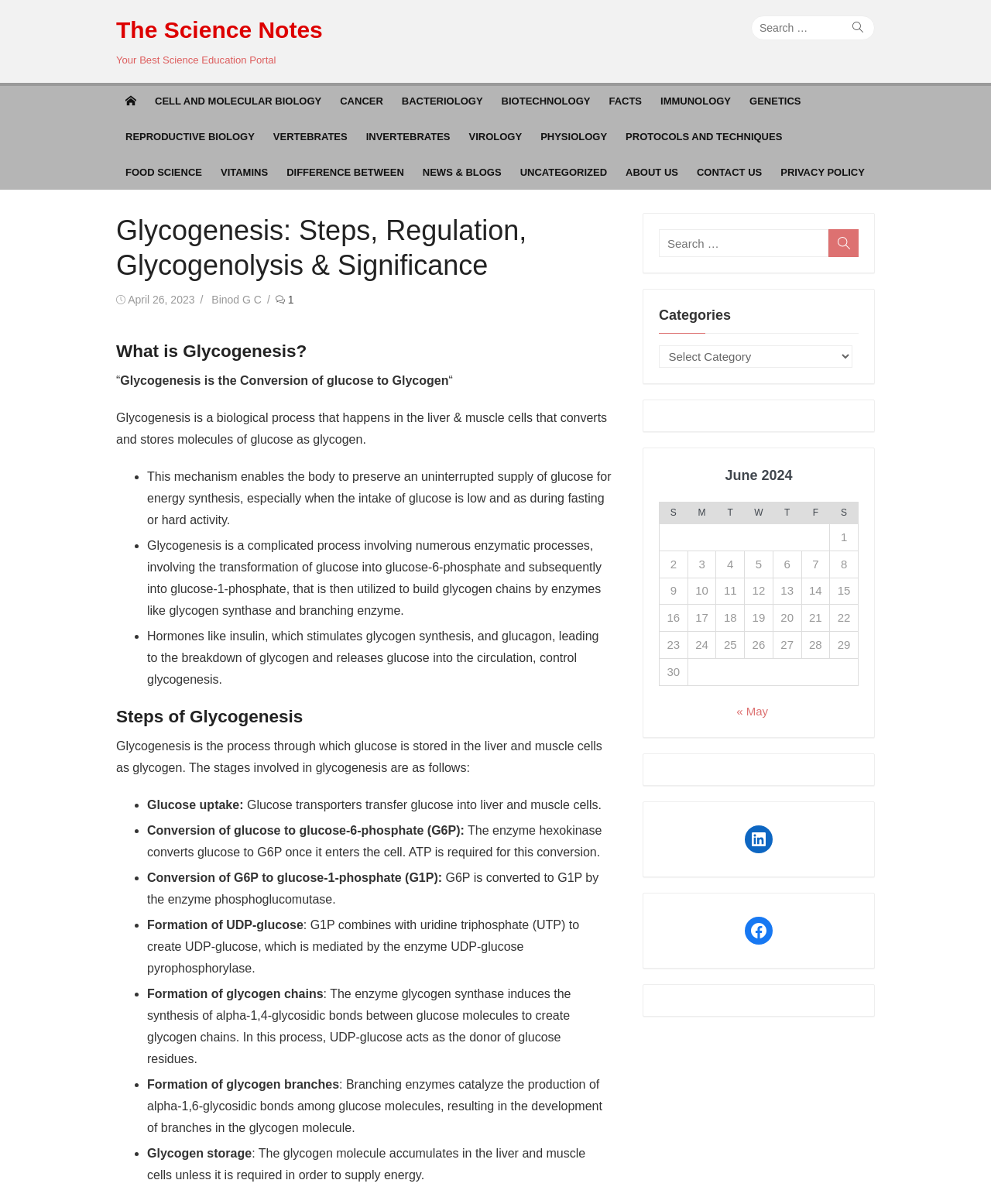Determine the bounding box coordinates of the section I need to click to execute the following instruction: "Click on the button to search". Provide the coordinates as four float numbers between 0 and 1, i.e., [left, top, right, bottom].

[0.856, 0.015, 0.875, 0.031]